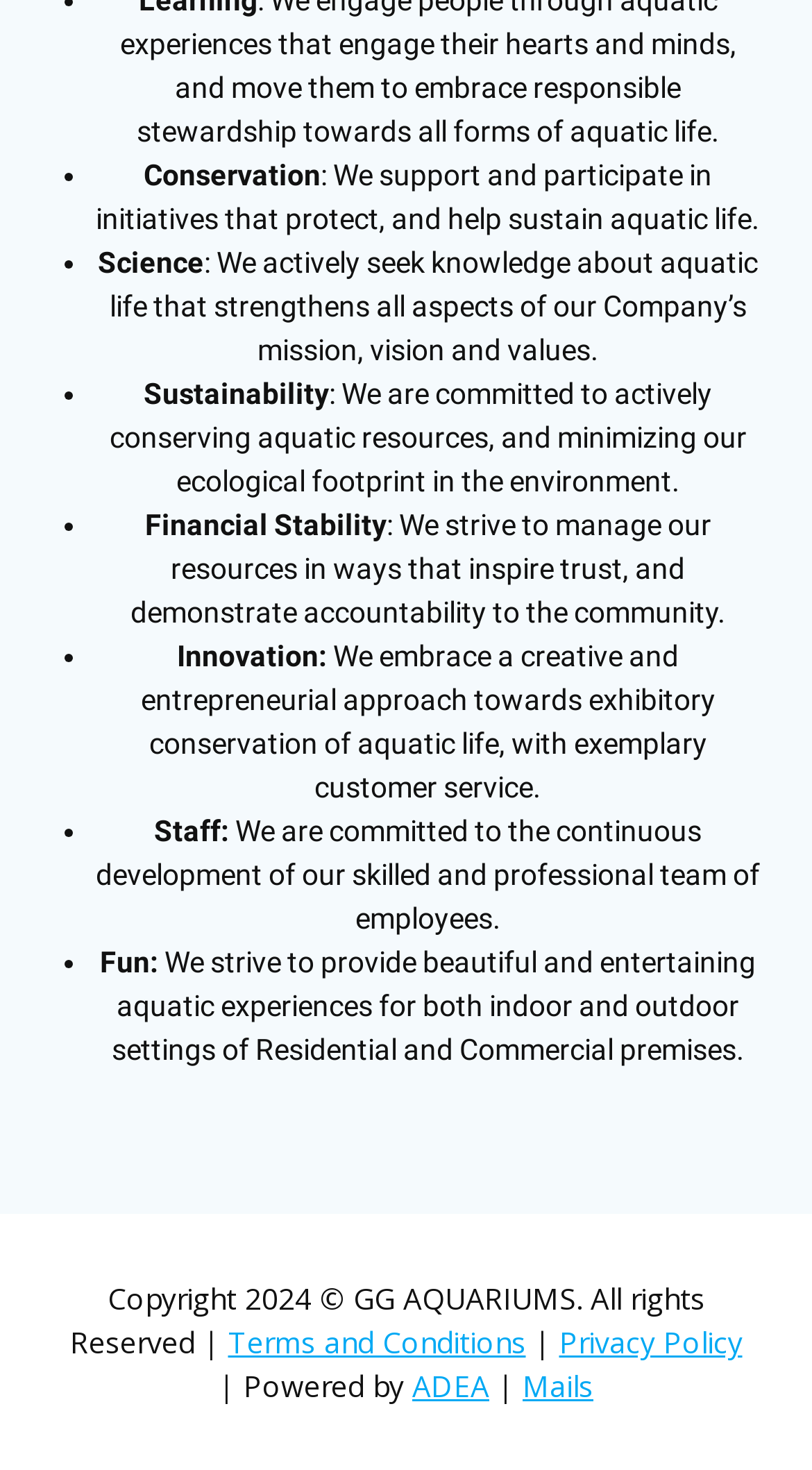Please provide the bounding box coordinate of the region that matches the element description: Terms and Conditions. Coordinates should be in the format (top-left x, top-left y, bottom-right x, bottom-right y) and all values should be between 0 and 1.

[0.281, 0.9, 0.647, 0.927]